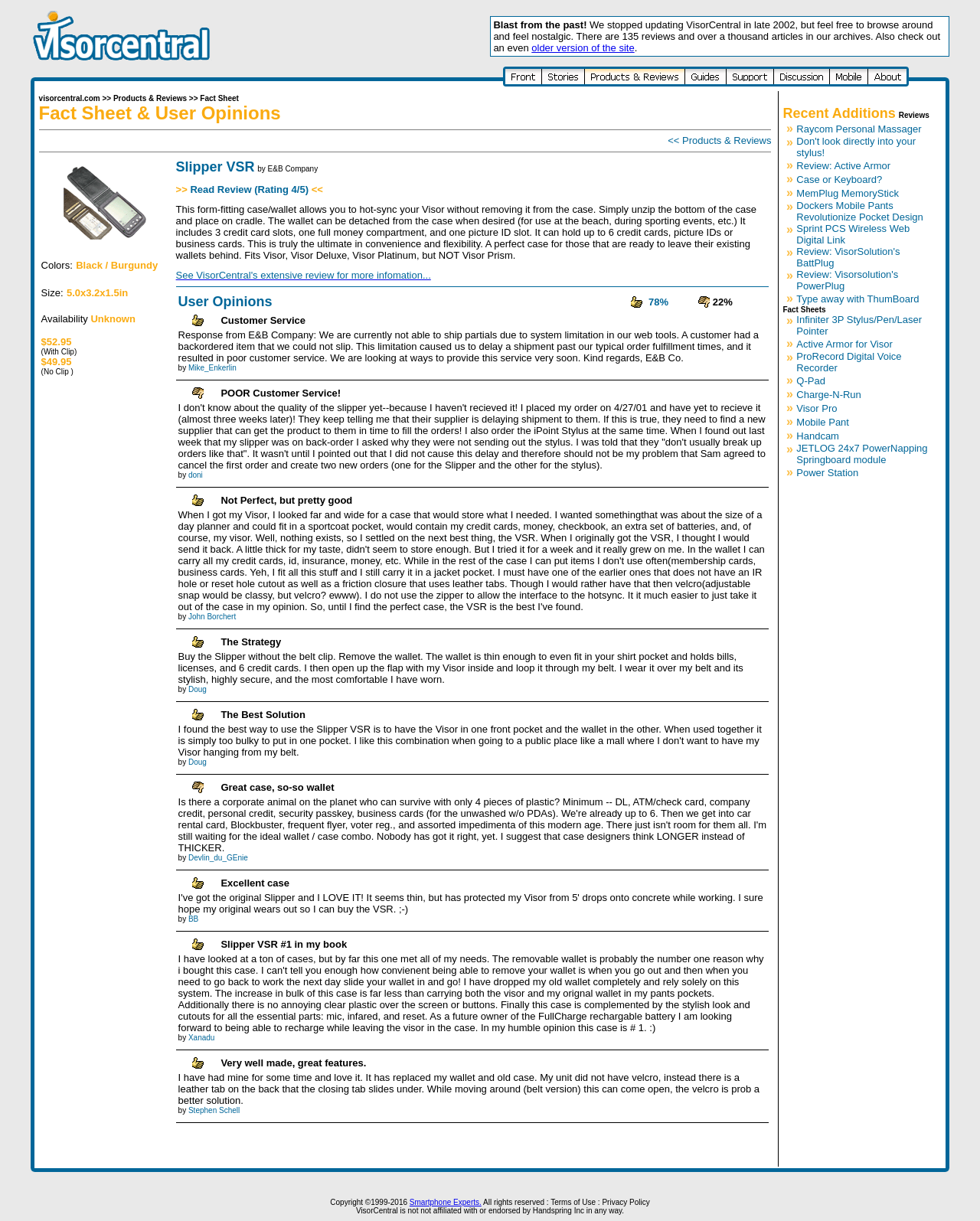What is the rating of the Slipper VSR?
Using the image as a reference, give an elaborate response to the question.

The rating of the Slipper VSR can be found in the 'Read Review' link, where it says 'Read Review (Rating 4/5)'.